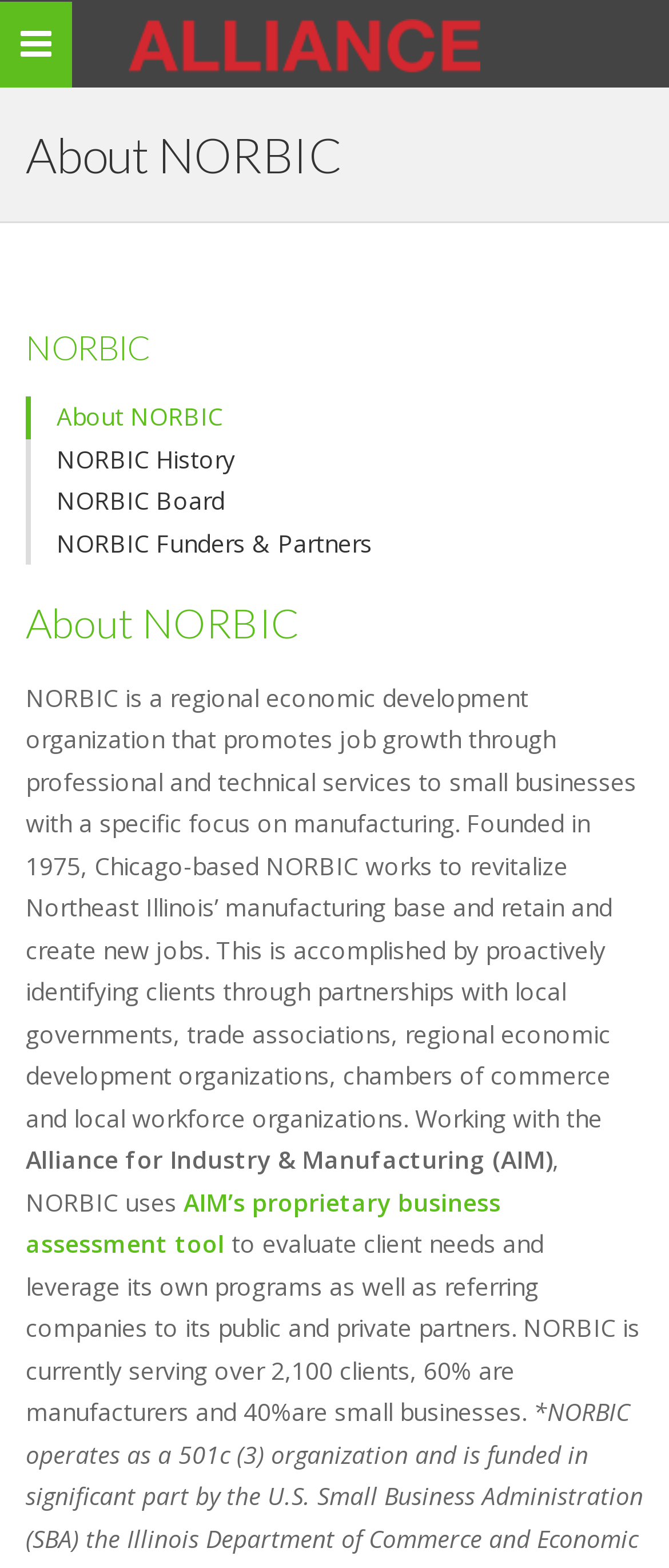When was NORBIC founded?
Respond to the question with a well-detailed and thorough answer.

According to the webpage, NORBIC was founded in 1975, and it is a Chicago-based organization that works to revitalize Northeast Illinois’ manufacturing base and retain and create new jobs.